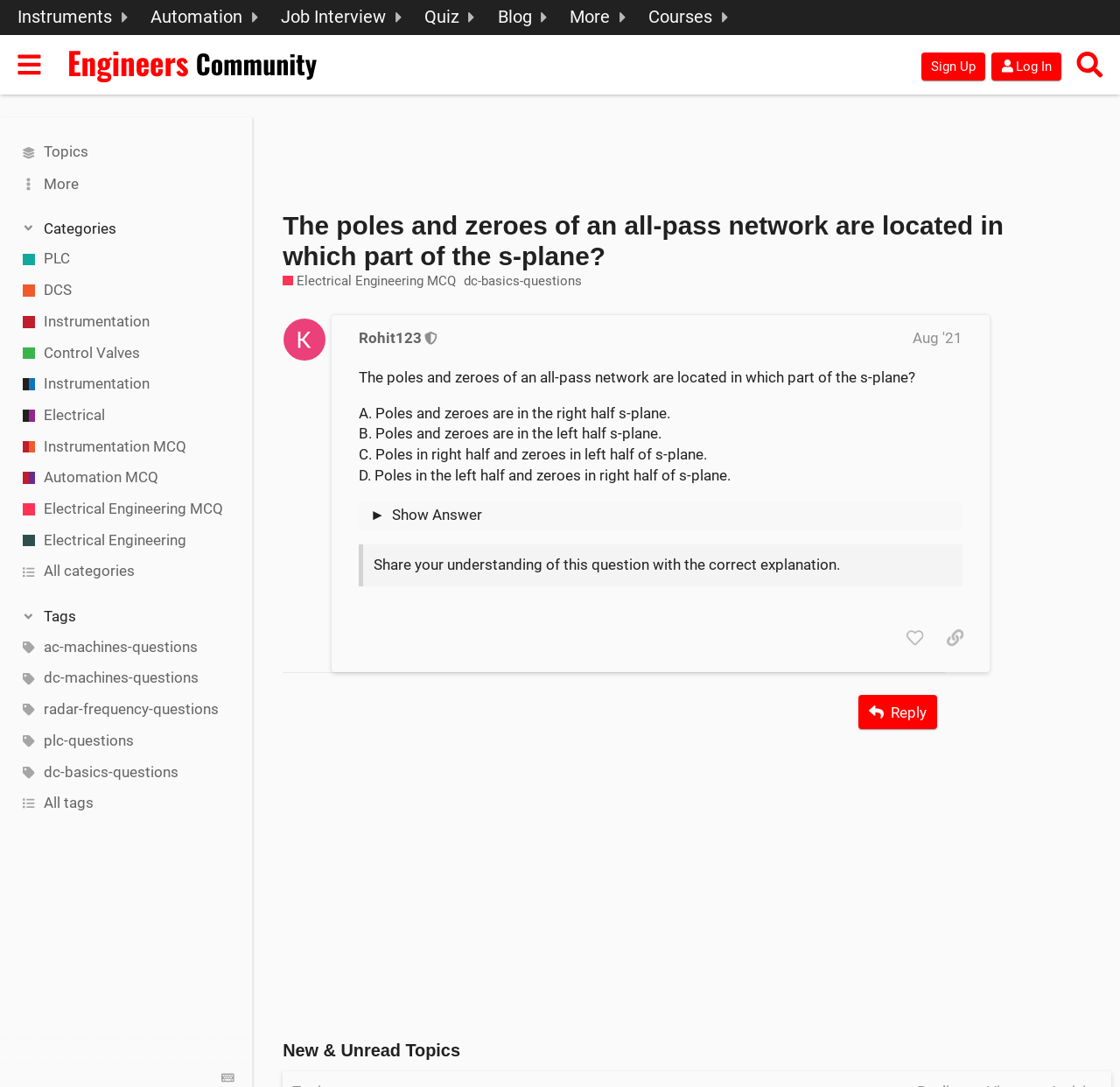Show the bounding box coordinates for the element that needs to be clicked to execute the following instruction: "Expand the 'Categories' section". Provide the coordinates in the form of four float numbers between 0 and 1, i.e., [left, top, right, bottom].

[0.017, 0.201, 0.208, 0.219]